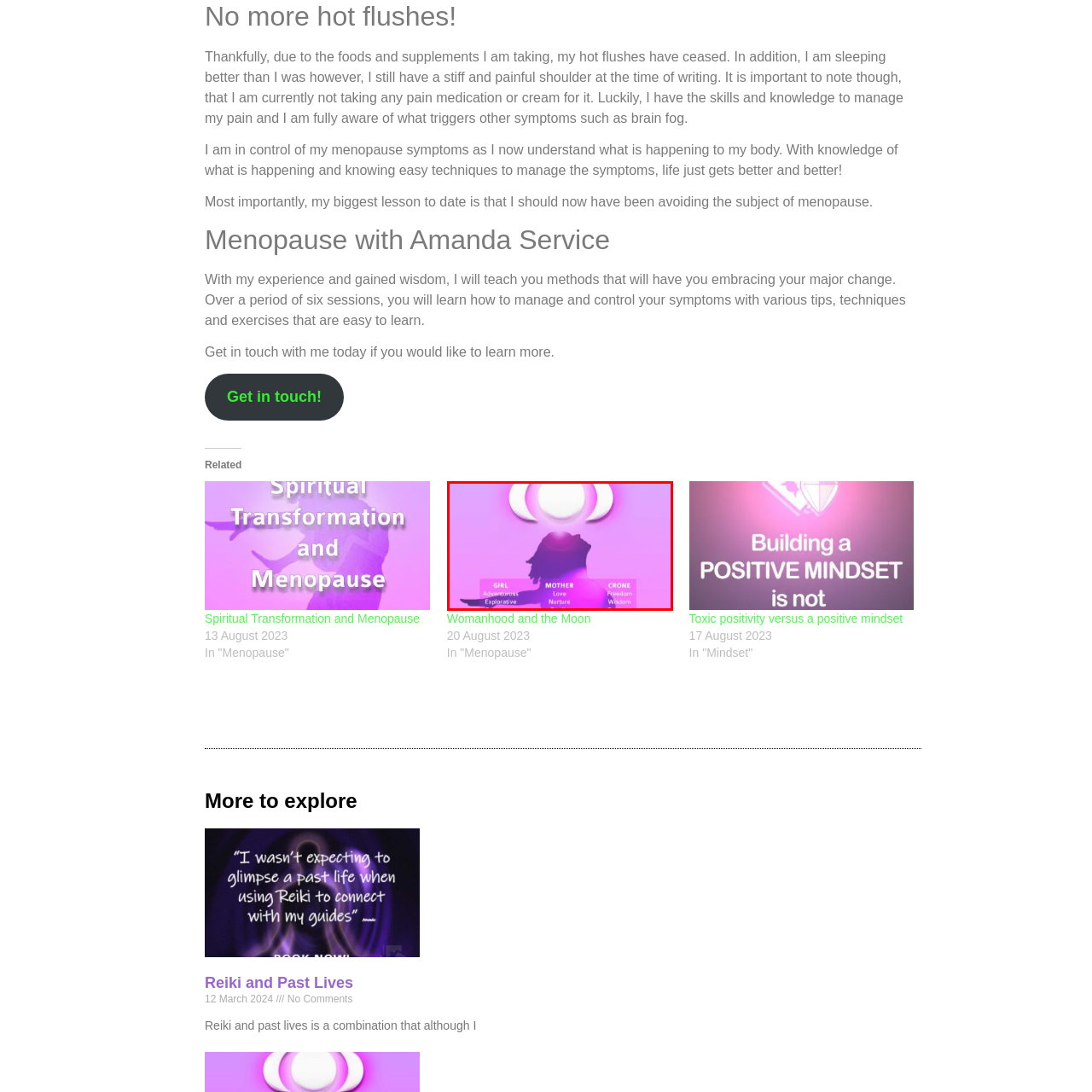Use the image within the highlighted red box to answer the following question with a single word or phrase:
What is the gesture of the woman's arms?

Openness and acceptance